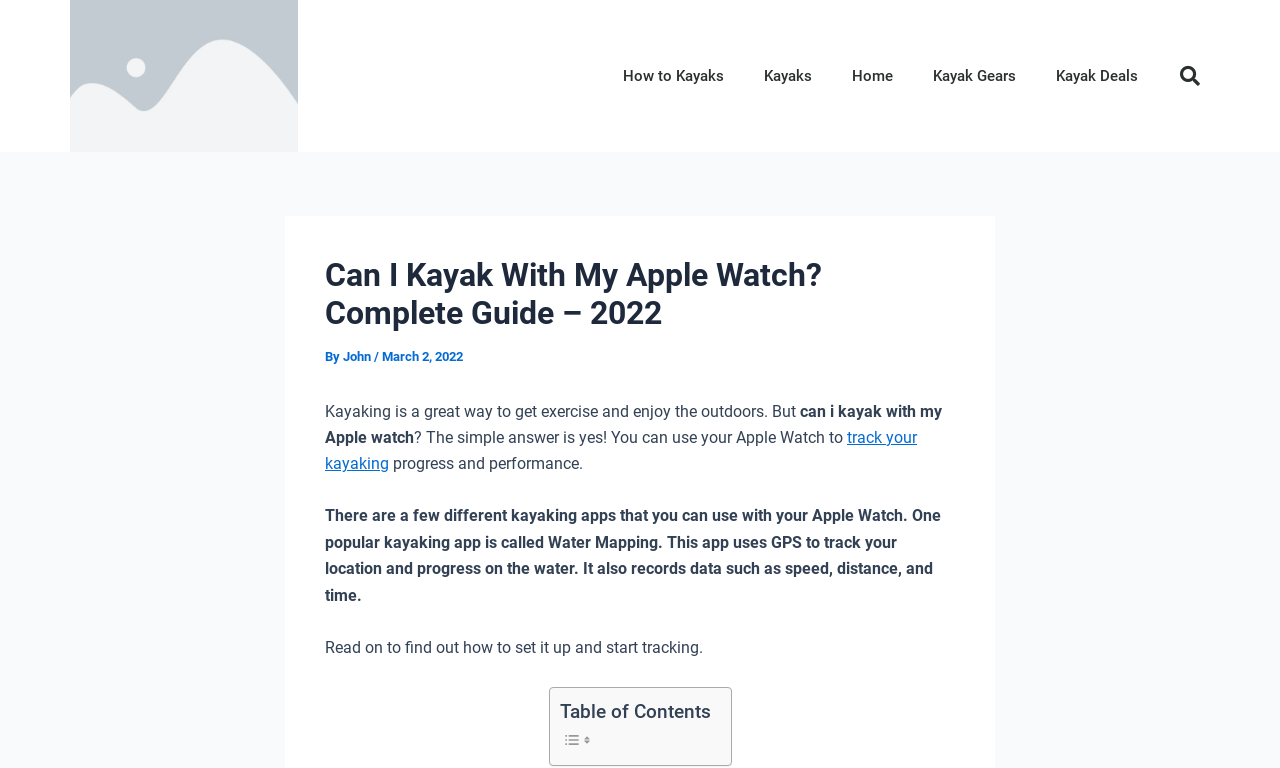What is the name of the kayaking app mentioned in the article?
Refer to the image and provide a detailed answer to the question.

The article mentions Water Mapping as a popular kayaking app that can be used with an Apple Watch to track kayaking progress and performance.